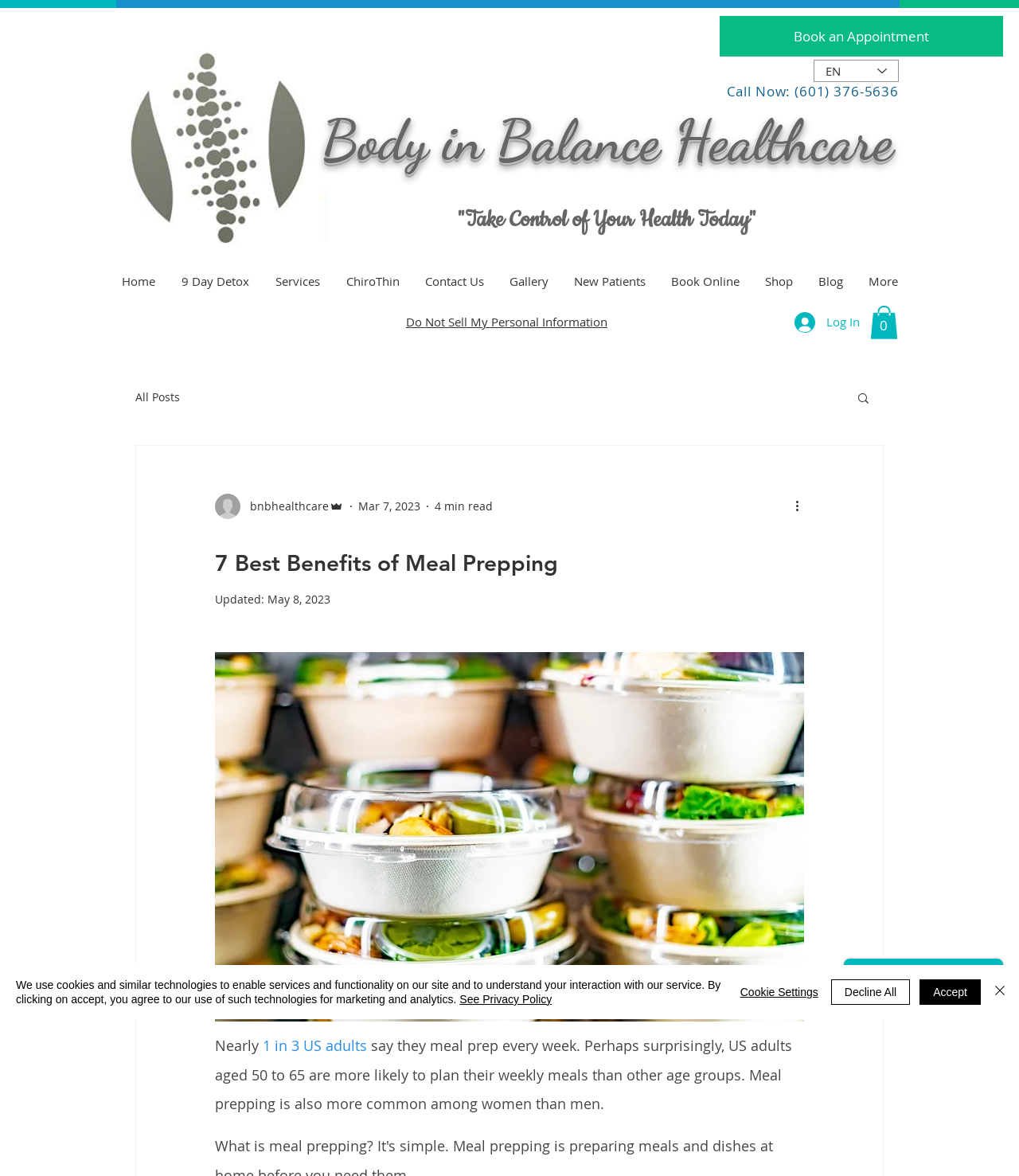From the element description Decline All, predict the bounding box coordinates of the UI element. The coordinates must be specified in the format (top-left x, top-left y, bottom-right x, bottom-right y) and should be within the 0 to 1 range.

[0.815, 0.833, 0.893, 0.854]